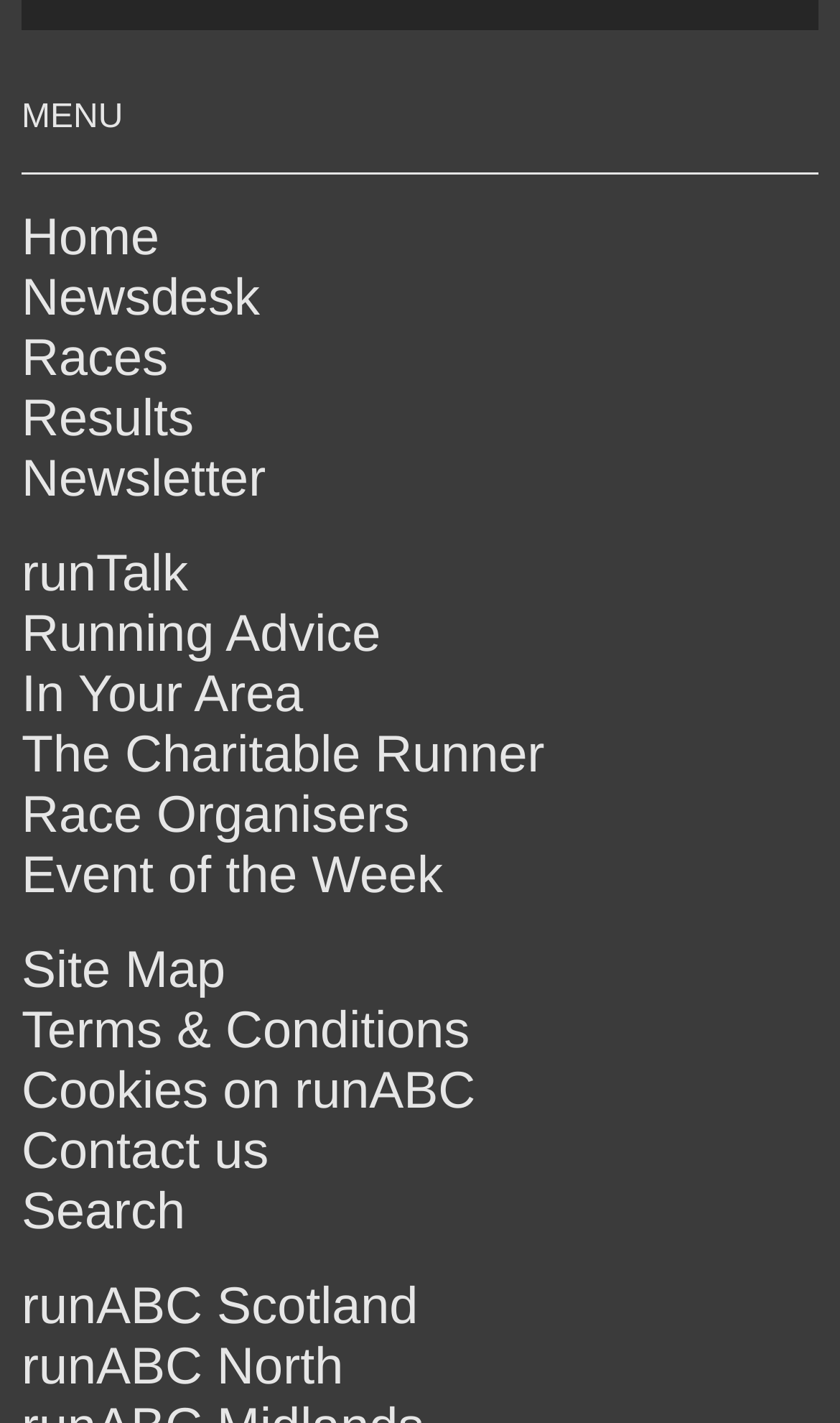What is the second link in the top navigation bar?
Using the image, respond with a single word or phrase.

Newsdesk